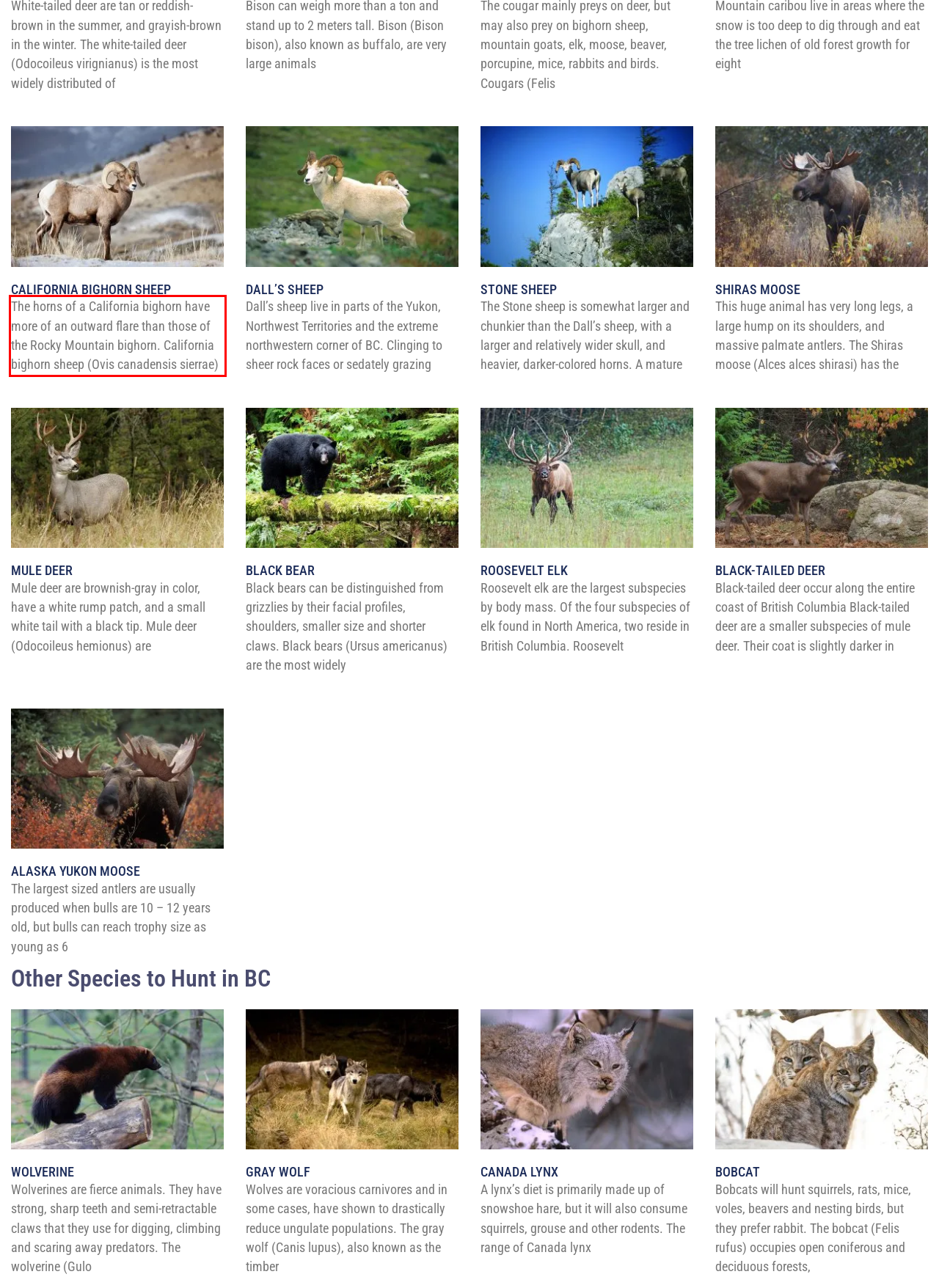Observe the screenshot of the webpage, locate the red bounding box, and extract the text content within it.

The horns of a California bighorn have more of an outward flare than those of the Rocky Mountain bighorn. California bighorn sheep (Ovis canadensis sierrae)